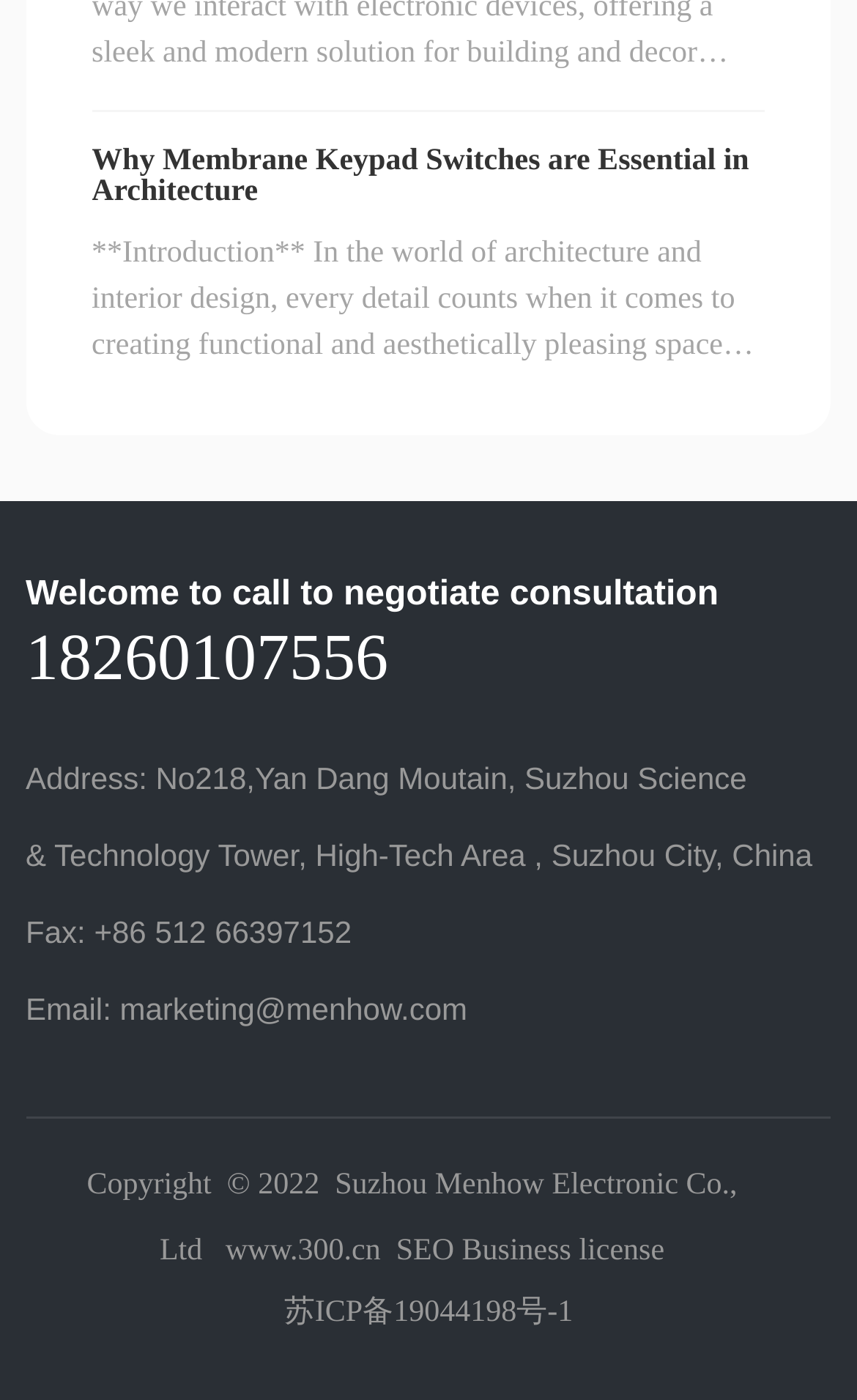Predict the bounding box of the UI element based on this description: "Business license".

[0.539, 0.881, 0.775, 0.905]